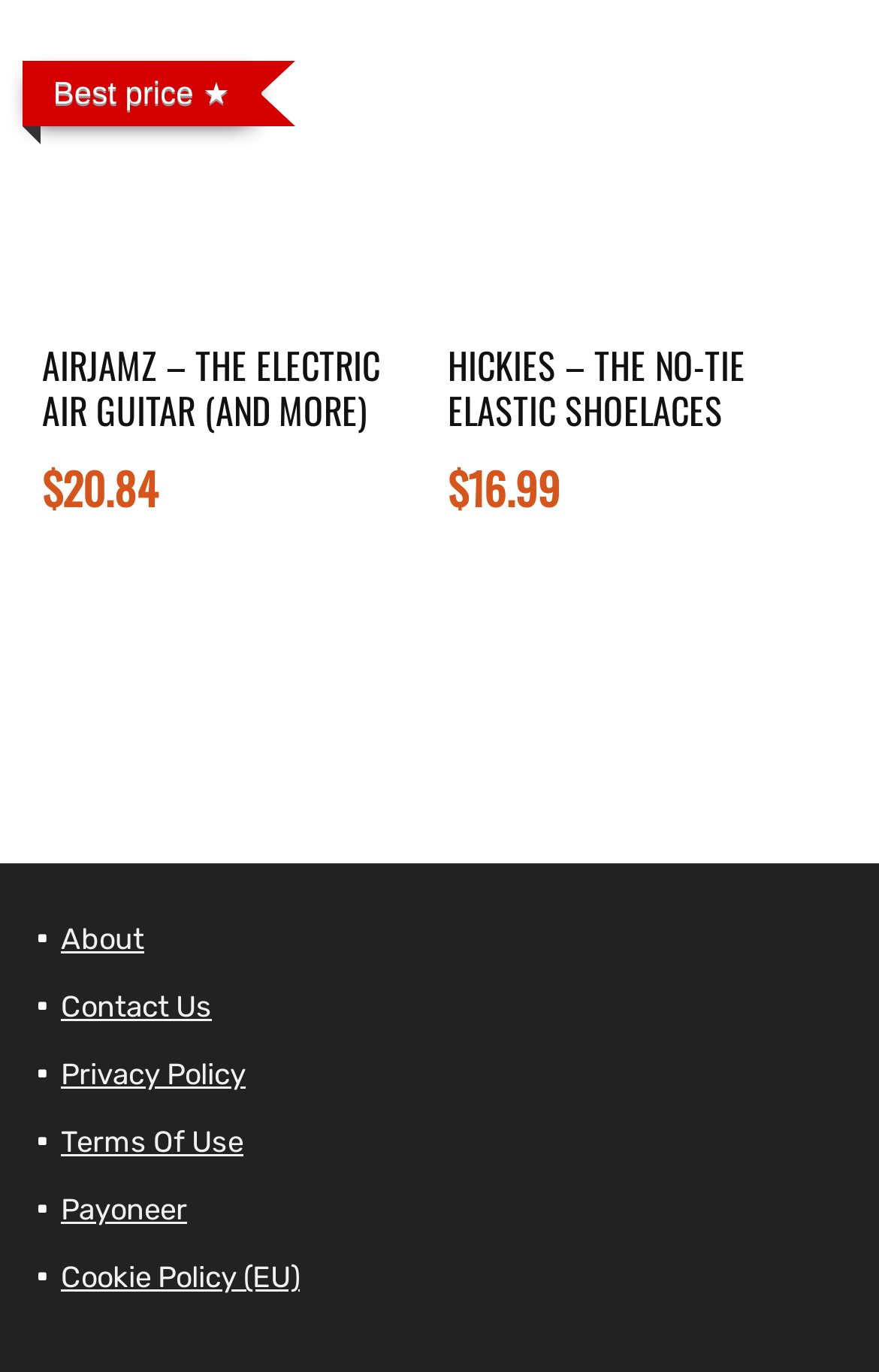Please give a one-word or short phrase response to the following question: 
What is the name of the second product?

HICKIES